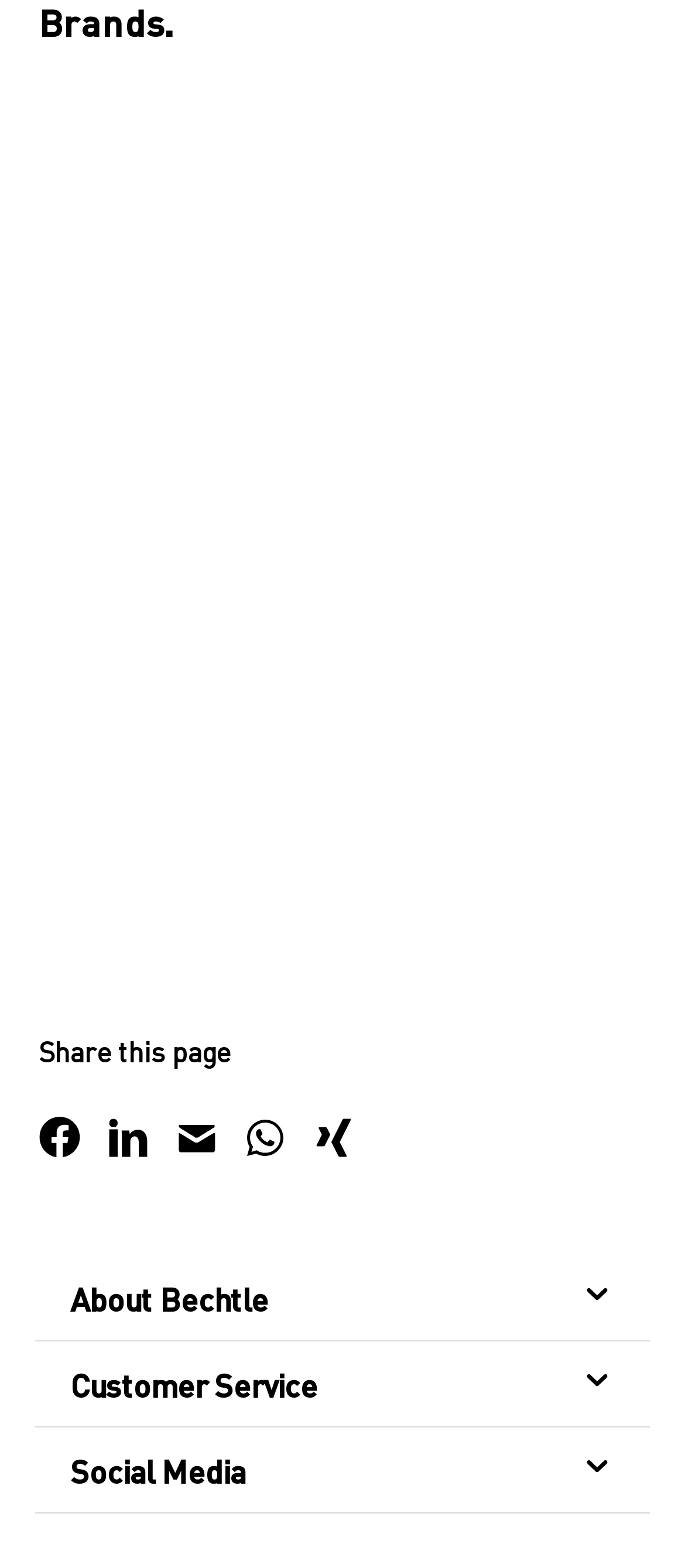Identify the bounding box coordinates of the area that should be clicked in order to complete the given instruction: "Learn about Bechtle Group". The bounding box coordinates should be four float numbers between 0 and 1, i.e., [left, top, right, bottom].

[0.103, 0.92, 0.364, 0.945]